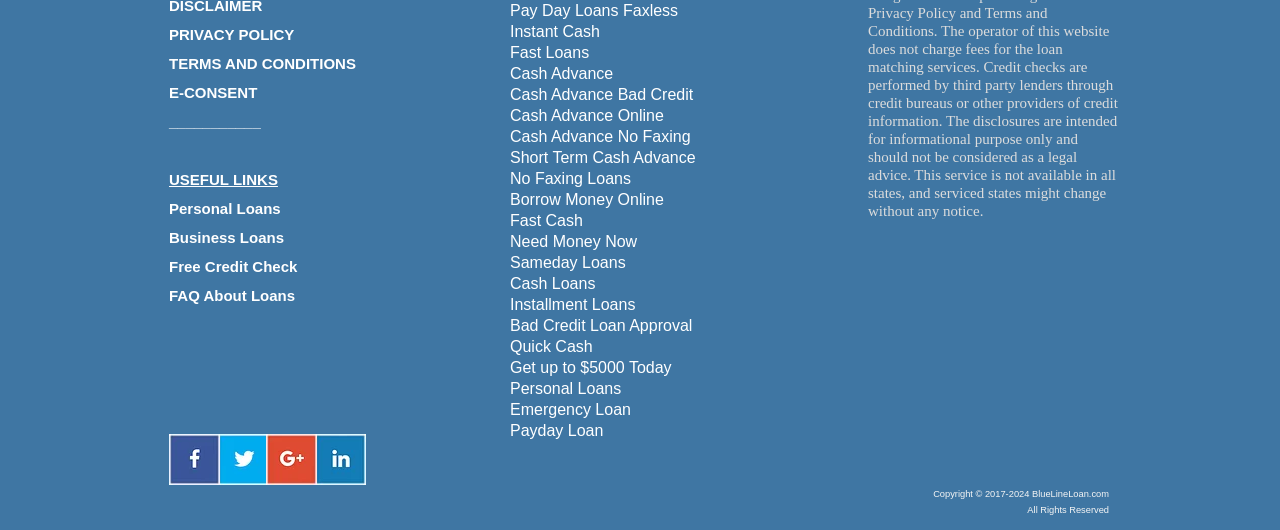Kindly respond to the following question with a single word or a brief phrase: 
What is the purpose of the 'PRIVACY POLICY' and 'TERMS AND CONDITIONS' links?

Legal information